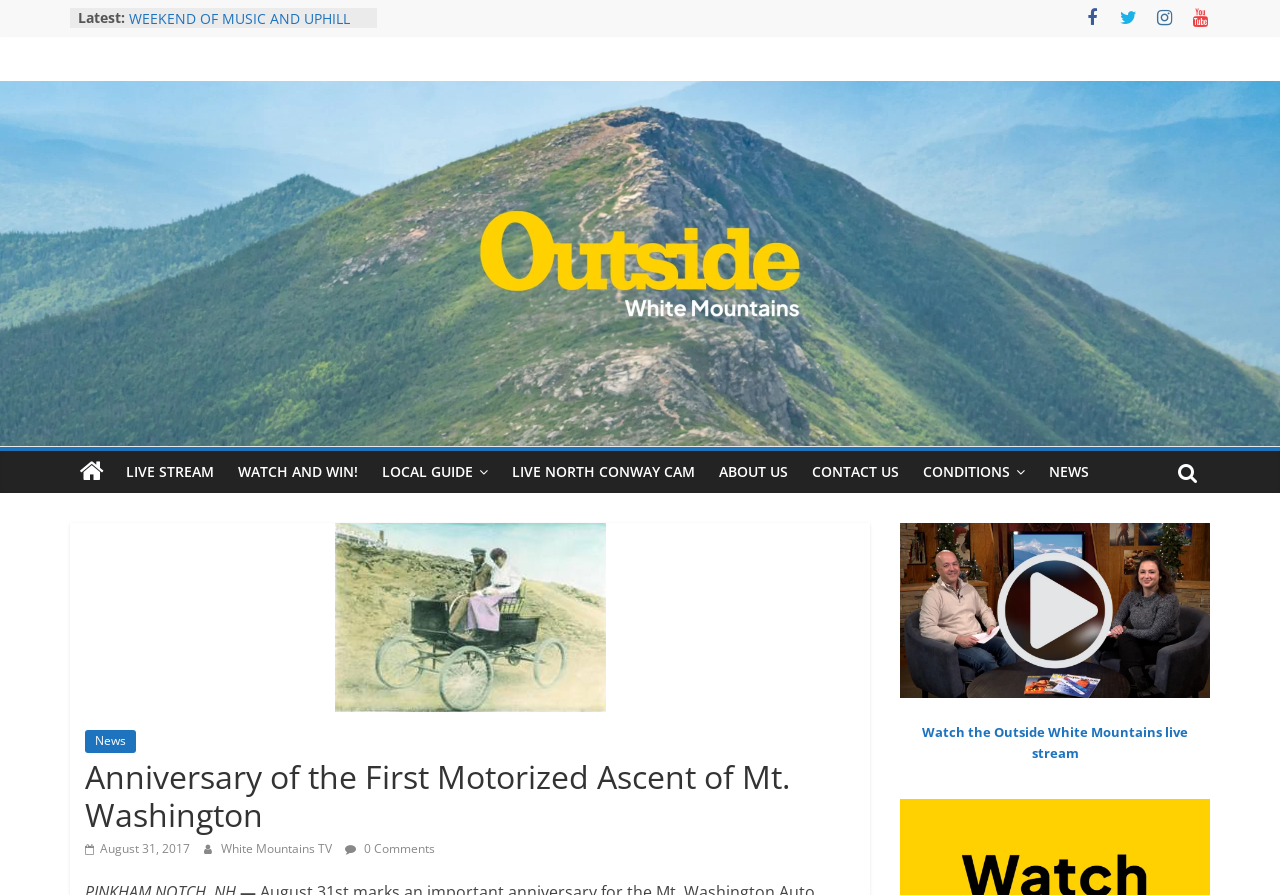What is the name of the TV channel?
Please respond to the question with a detailed and informative answer.

I found the answer by looking at the top-left corner of the webpage, where it says 'White Mountains TV' in a prominent font, indicating that it's the name of the TV channel.